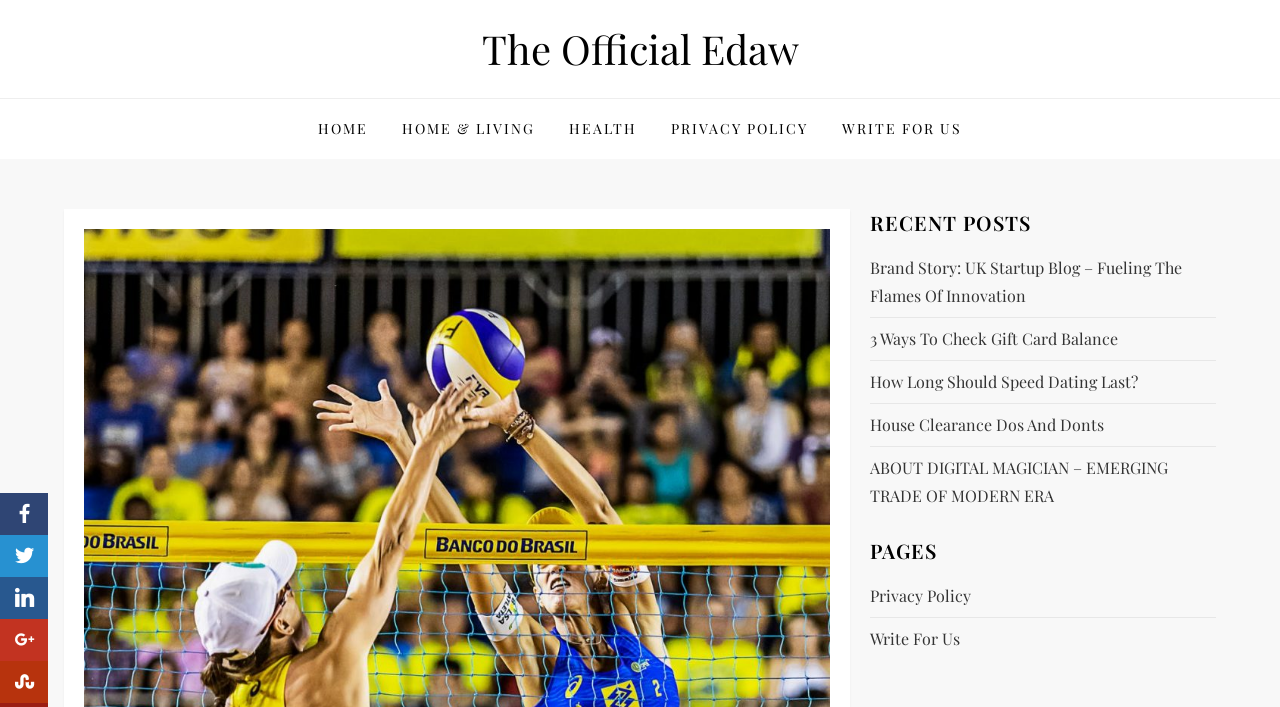Please find the bounding box coordinates of the clickable region needed to complete the following instruction: "go to home page". The bounding box coordinates must consist of four float numbers between 0 and 1, i.e., [left, top, right, bottom].

[0.237, 0.14, 0.299, 0.225]